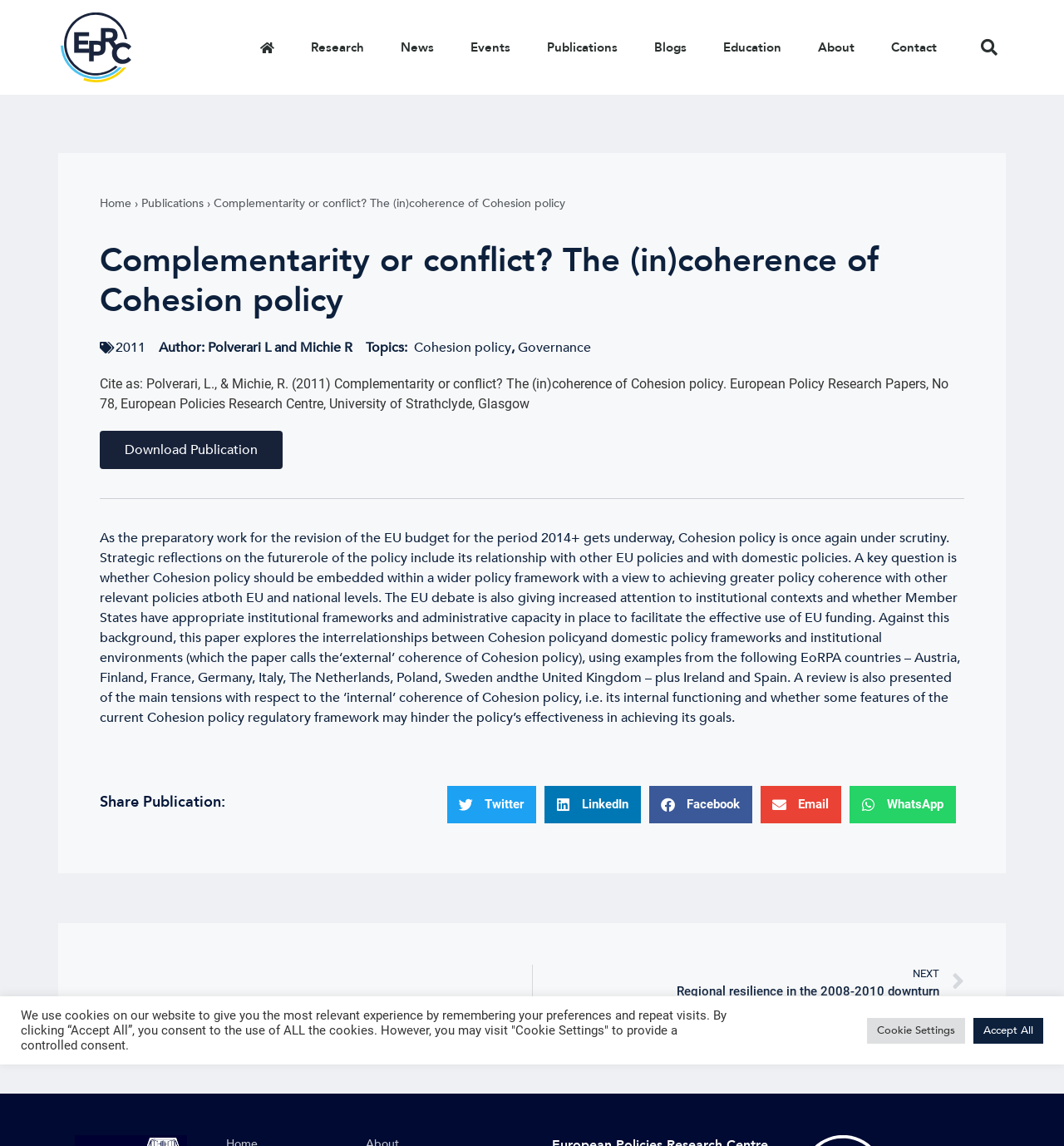Based on the visual content of the image, answer the question thoroughly: Who are the authors of the publication?

I found the authors' names by looking at the static text element with the text 'Author: Polverari L and Michie R'.